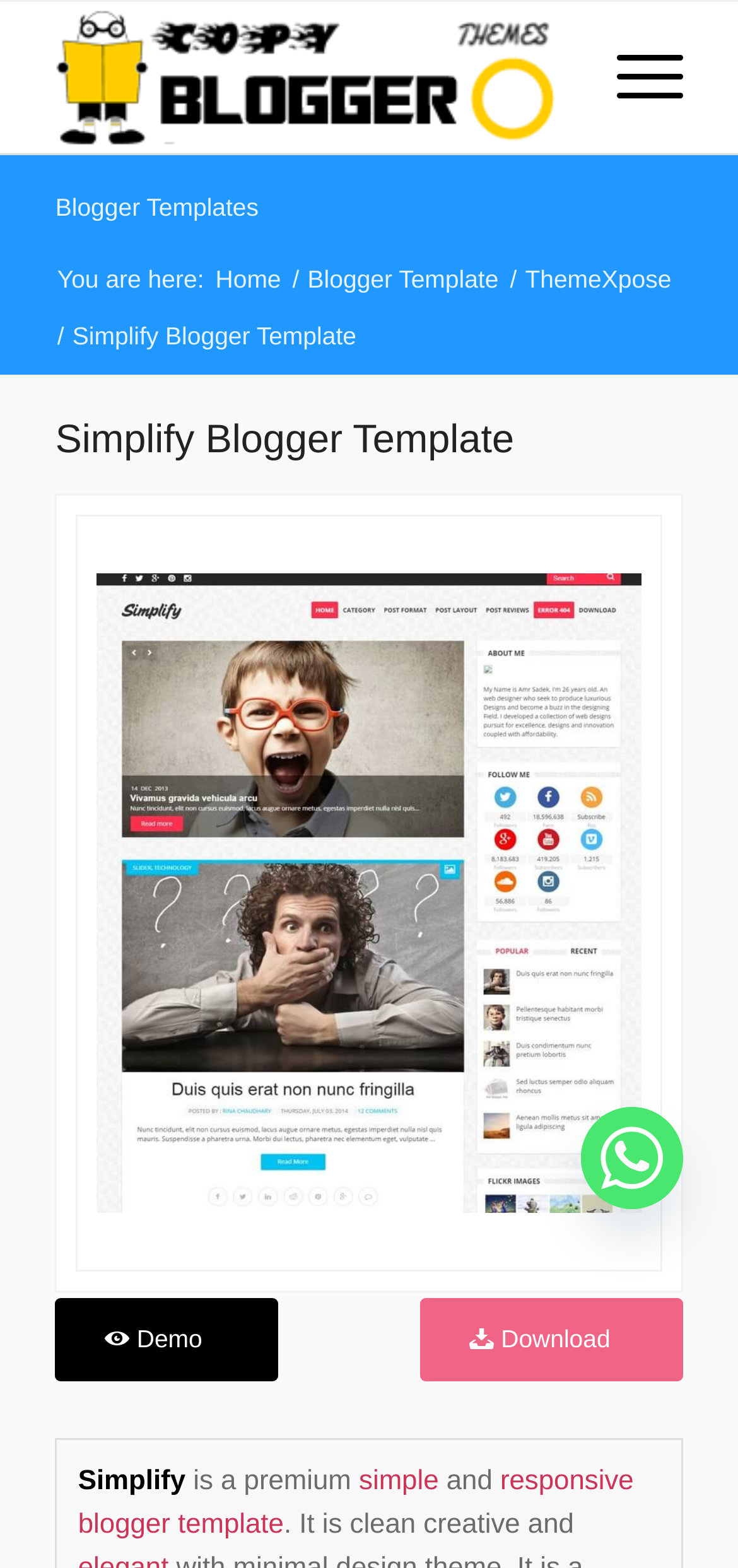Please determine the bounding box coordinates of the section I need to click to accomplish this instruction: "Visit the 'Home' page".

[0.284, 0.161, 0.389, 0.197]